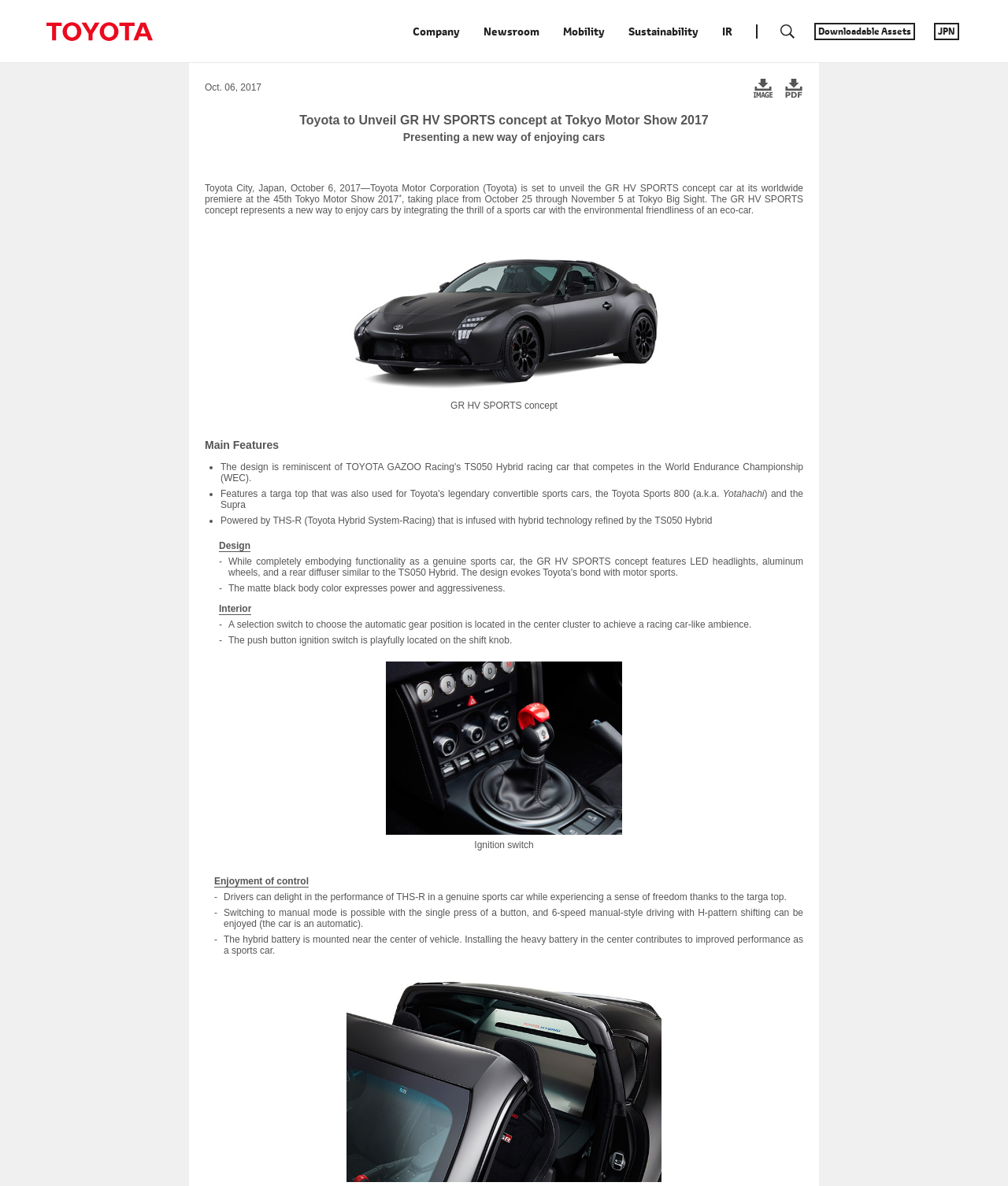What is the date of the Tokyo Motor Show 2017?
Please craft a detailed and exhaustive response to the question.

The webpage states that the GR HV SPORTS concept car will be unveiled at the 45th Tokyo Motor Show 2017, which takes place from October 25 to November 5 at Tokyo Big Sight. This information is provided in the first paragraph of the webpage.